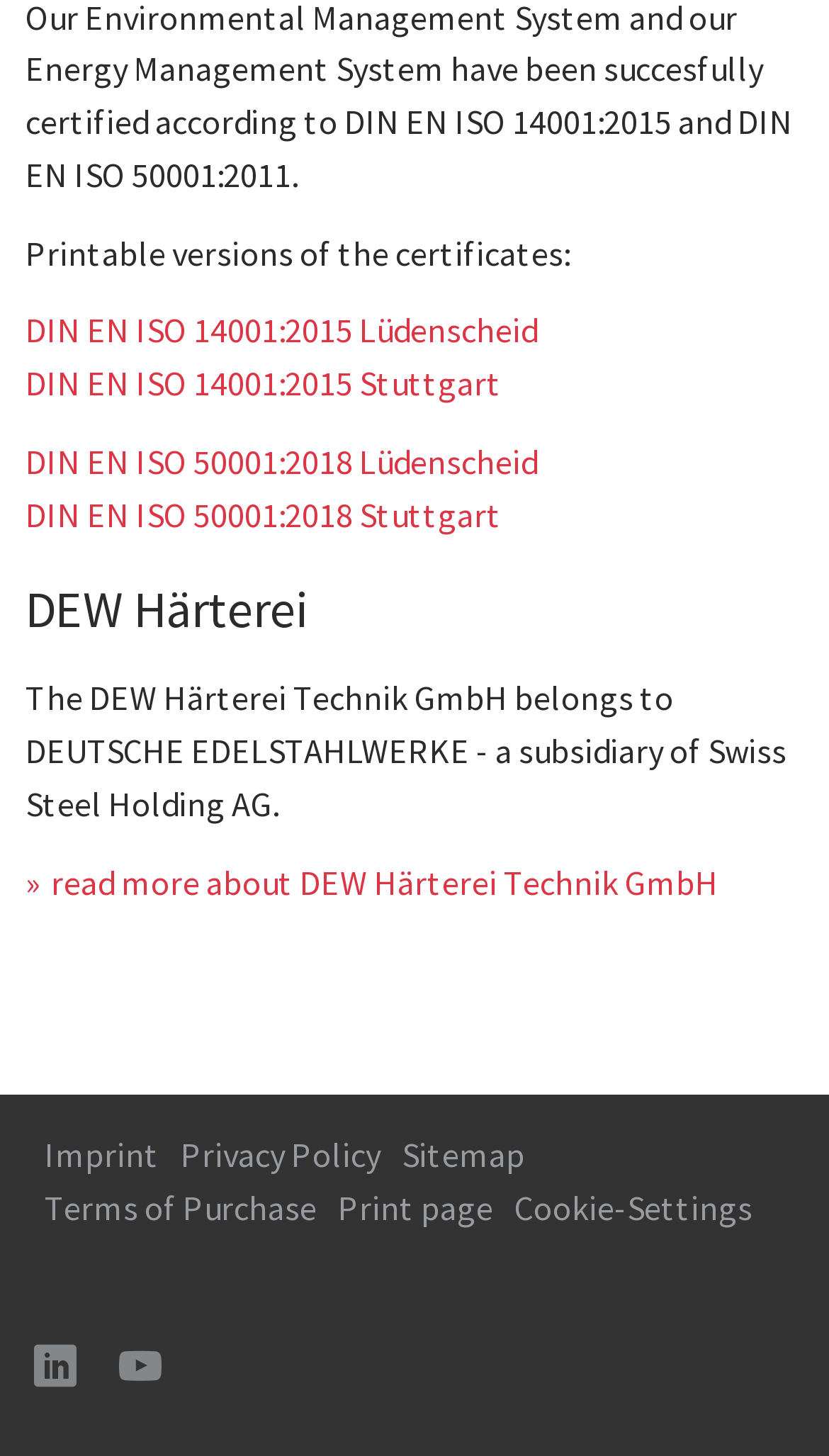Analyze the image and give a detailed response to the question:
What is the purpose of the 'read more' link?

I found the link '» read more about DEW Härterei Technik GmbH' which suggests that clicking on it will provide more information about the company DEW Härterei Technik GmbH.